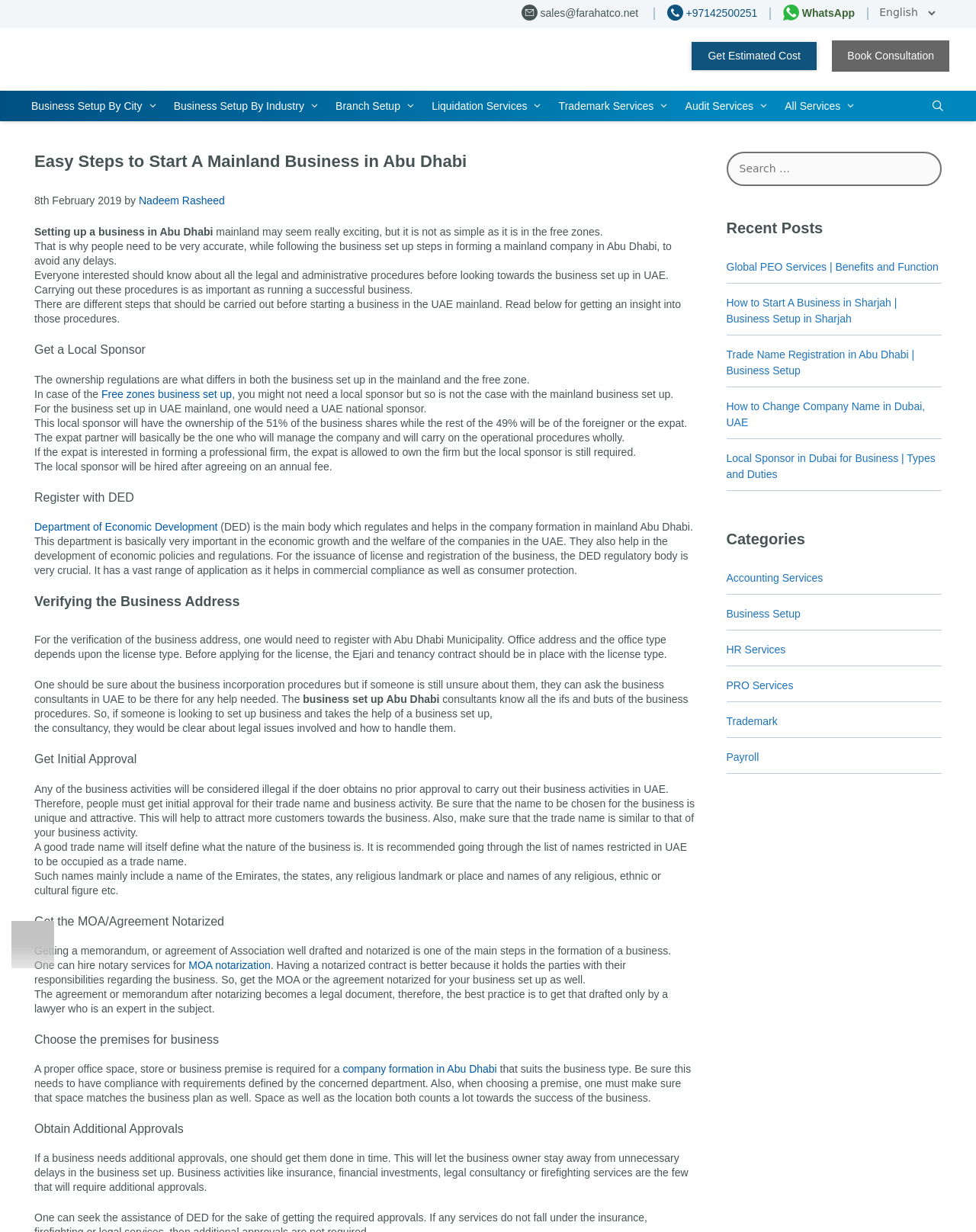Please indicate the bounding box coordinates for the clickable area to complete the following task: "Contact sales via email". The coordinates should be specified as four float numbers between 0 and 1, i.e., [left, top, right, bottom].

[0.534, 0.006, 0.671, 0.016]